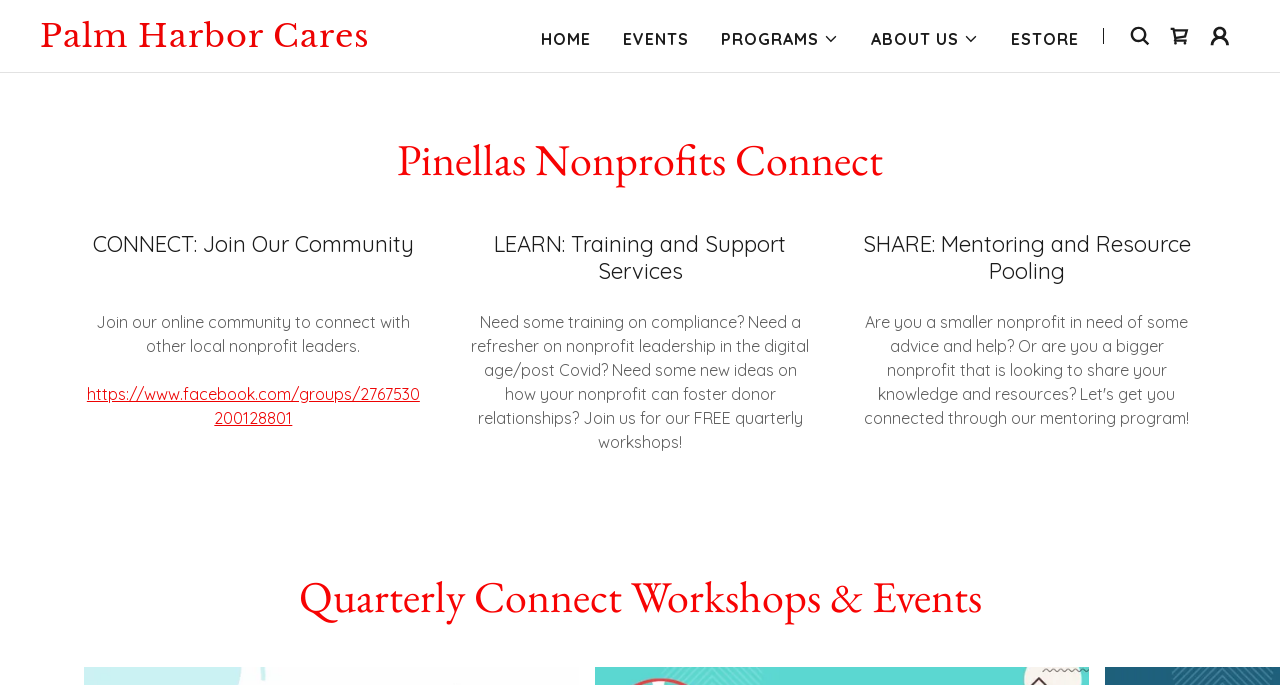Please find the bounding box coordinates for the clickable element needed to perform this instruction: "Go to HOME".

[0.418, 0.03, 0.466, 0.082]